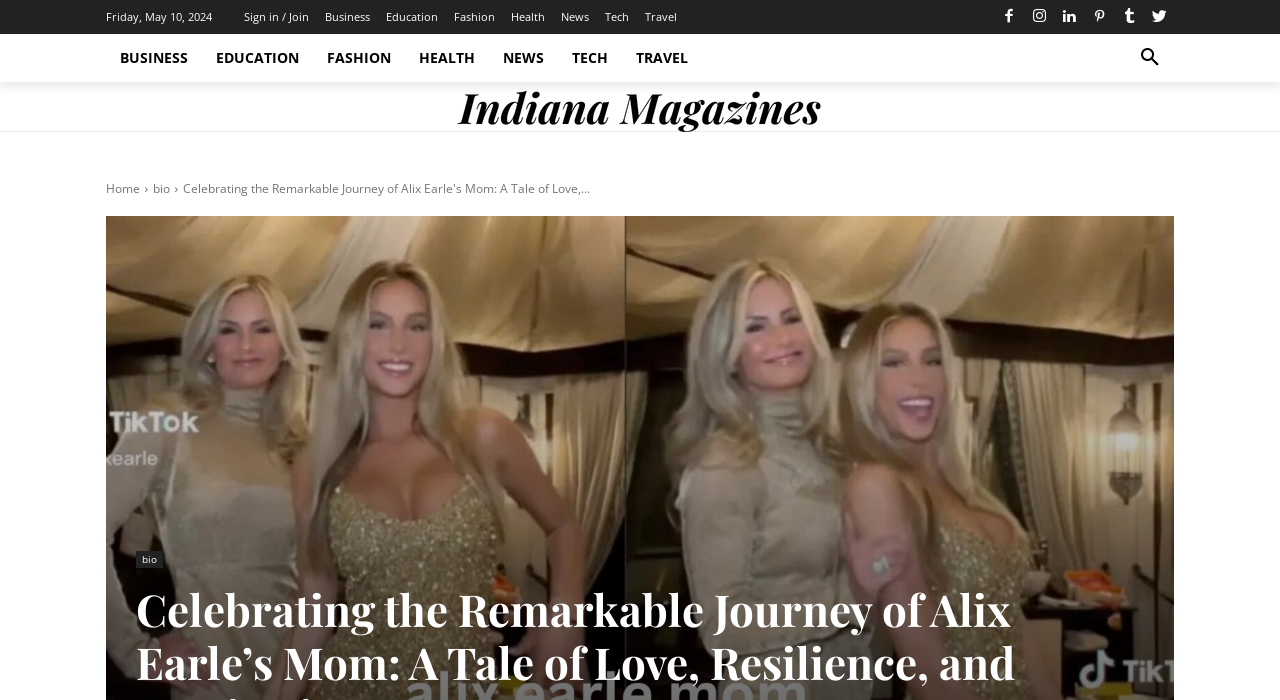What is the logo of the website?
Please respond to the question with as much detail as possible.

I looked at the top left of the webpage and found an image element labeled as 'Logo', which is likely the logo of the website.